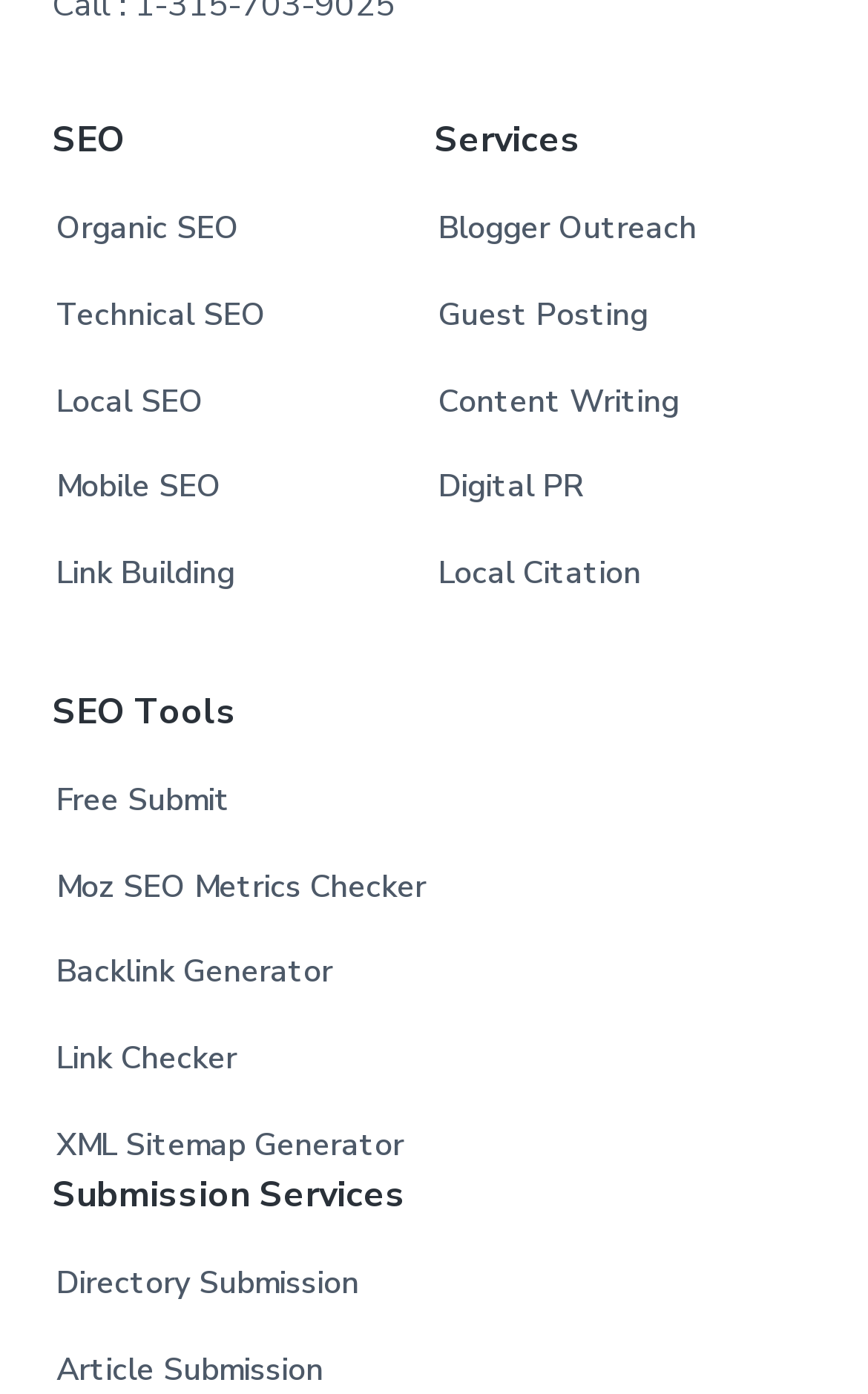Find and indicate the bounding box coordinates of the region you should select to follow the given instruction: "Submit to Directory Submission".

[0.065, 0.904, 0.414, 0.94]